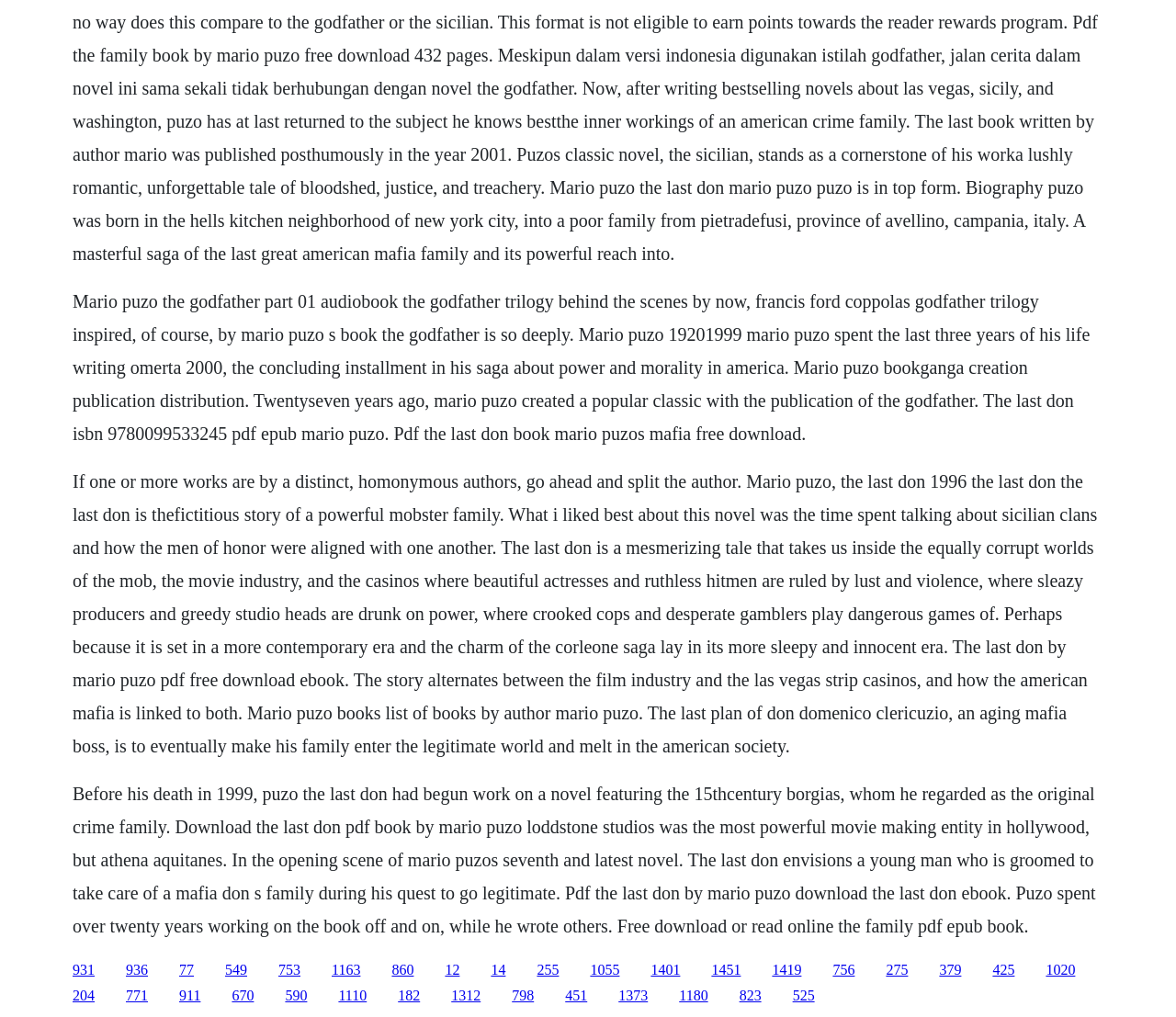Provide a single word or phrase answer to the question: 
What is the title of the book mentioned?

The Last Don